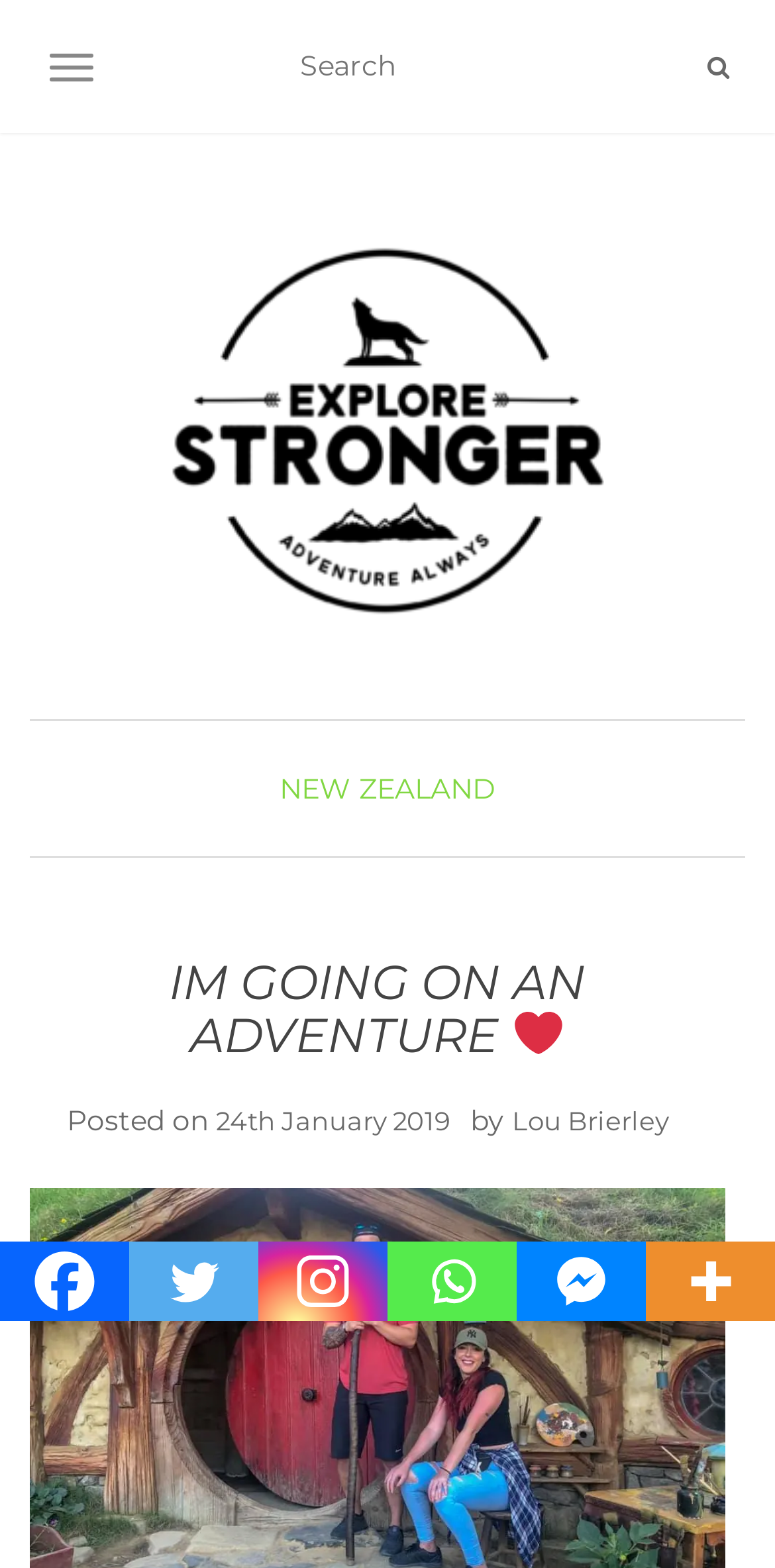Please determine the bounding box coordinates of the element's region to click for the following instruction: "Visit NEW ZEALAND".

[0.36, 0.492, 0.64, 0.514]